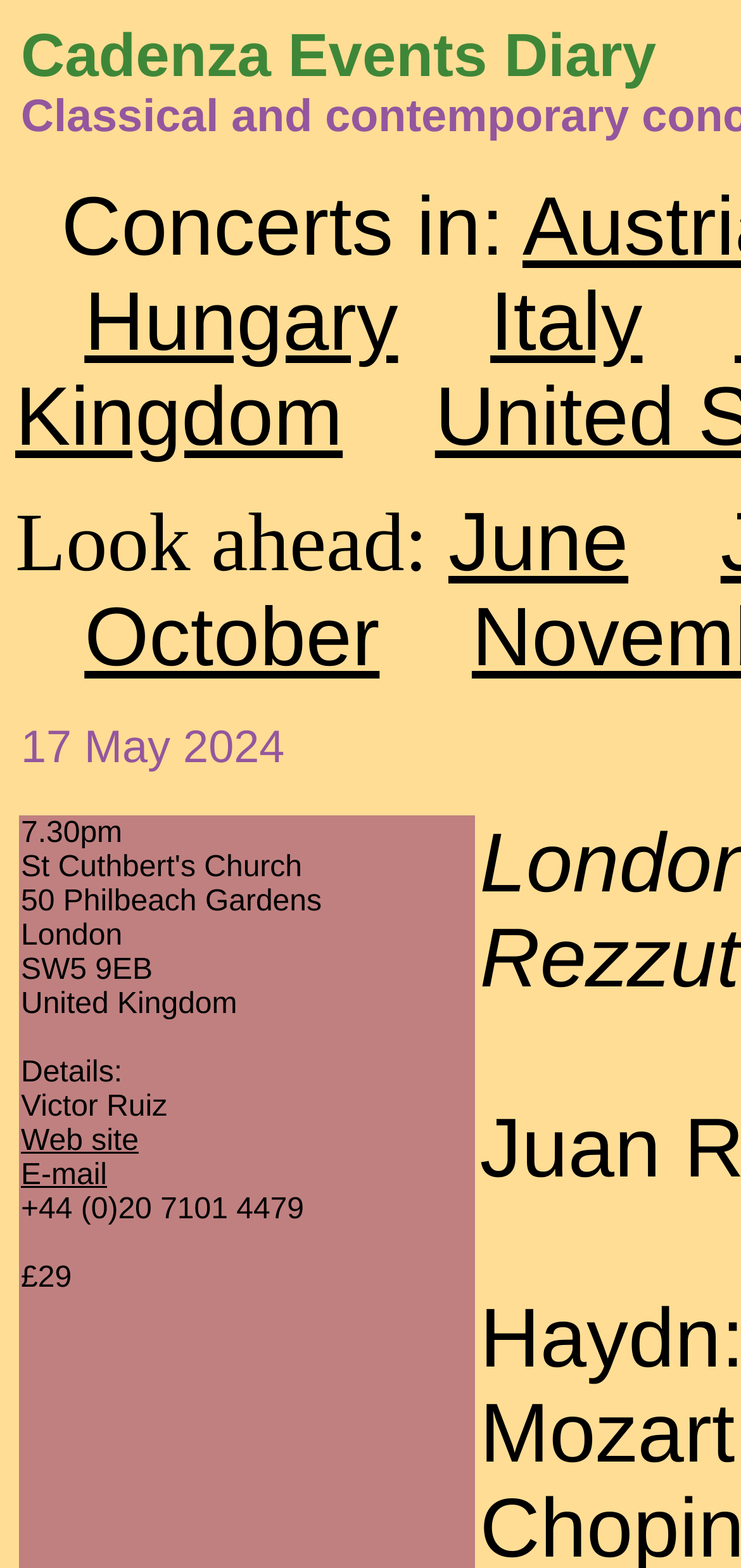From the element description Hungary, predict the bounding box coordinates of the UI element. The coordinates must be specified in the format (top-left x, top-left y, bottom-right x, bottom-right y) and should be within the 0 to 1 range.

[0.114, 0.176, 0.537, 0.235]